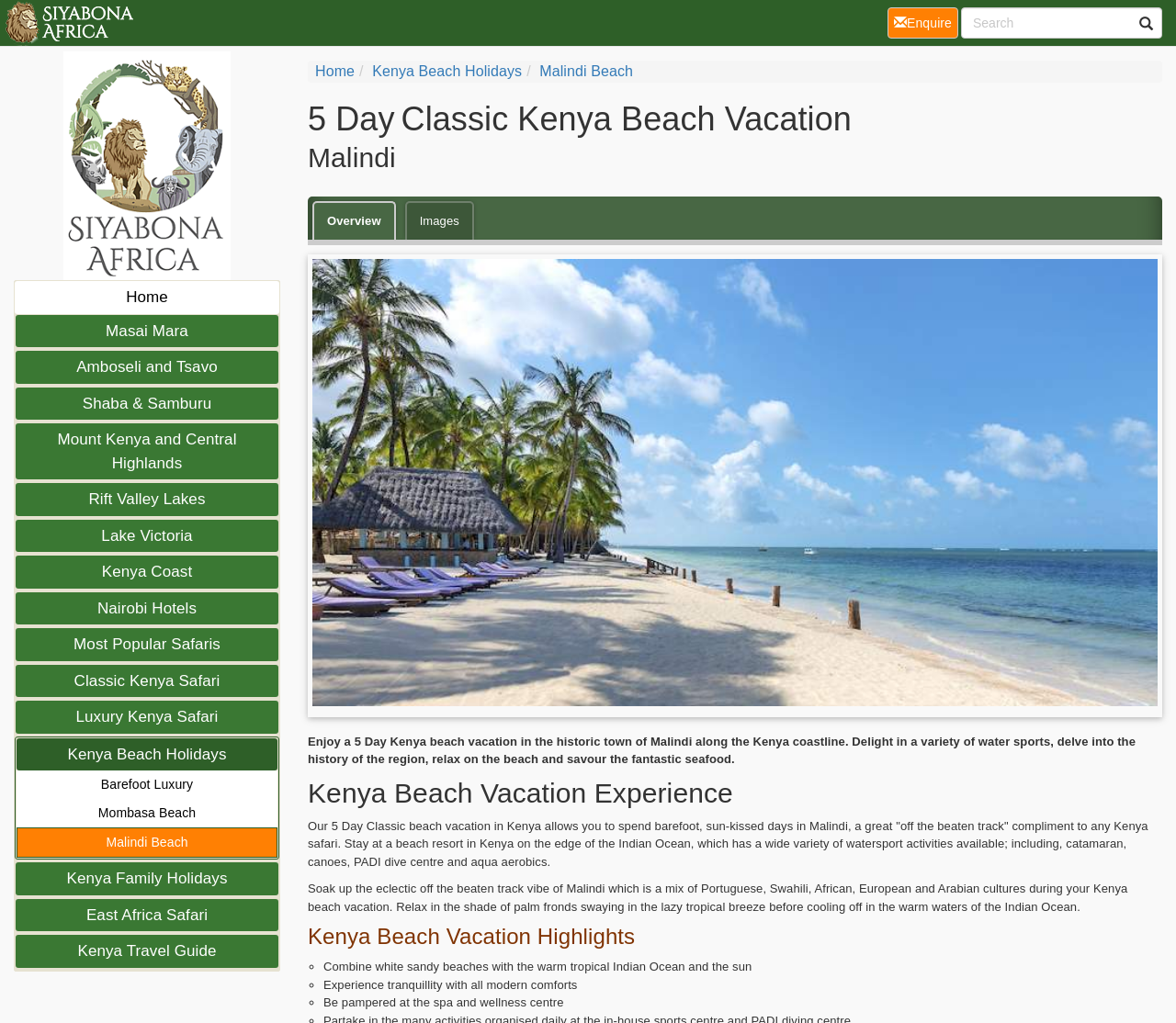Provide your answer in one word or a succinct phrase for the question: 
What is the location of the beach resort mentioned?

Malindi